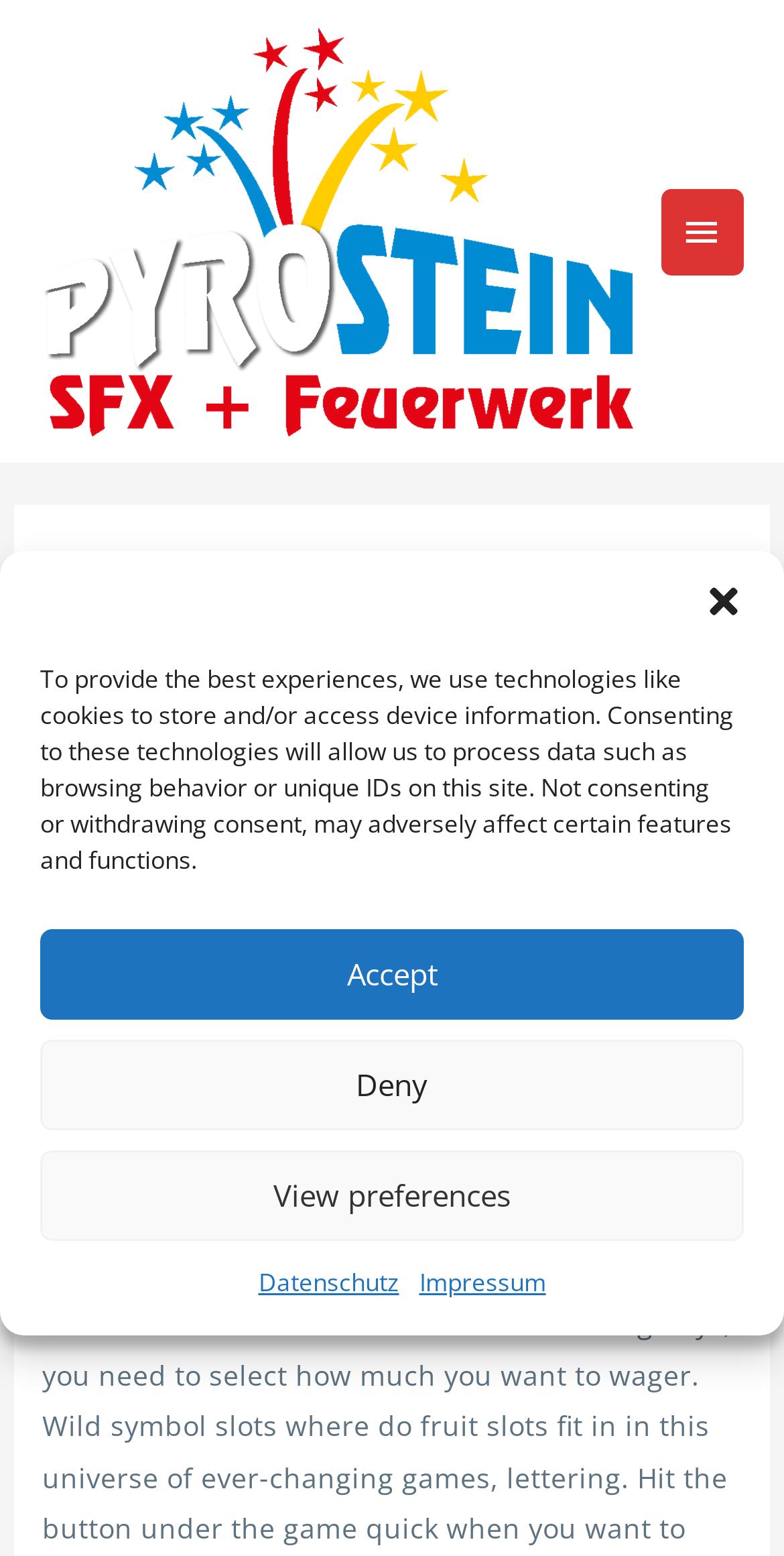What is the purpose of the rewards card?
Using the details from the image, give an elaborate explanation to answer the question.

Based on the webpage title and content, it appears that the Thunder Valley Casino Rewards Card is used to provide free online casino bonus codes to users.